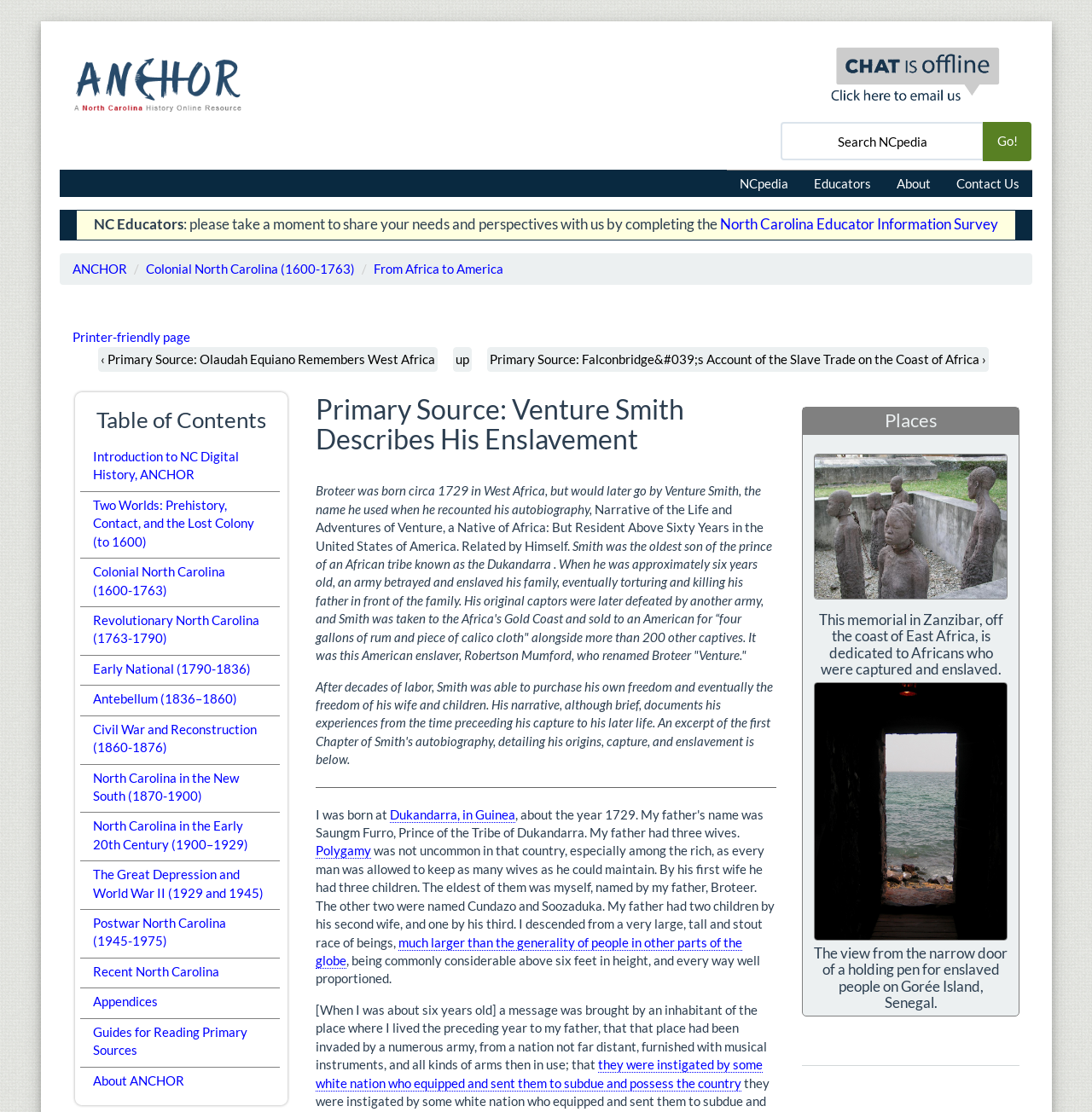Please provide a one-word or phrase answer to the question: 
What is the location of the slave trade memorial?

Zanzibar